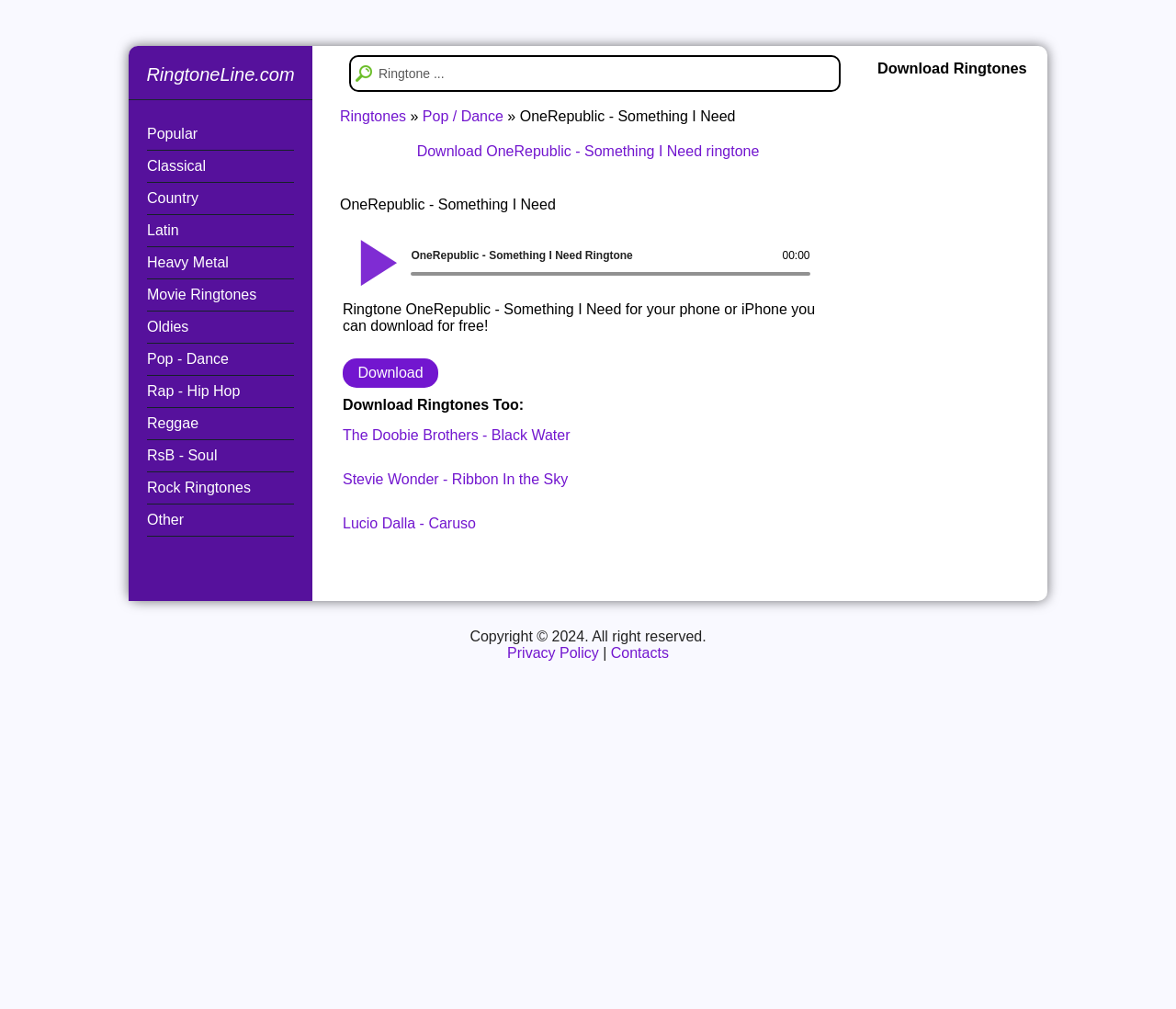What is the position of the link 'Rock Ringtones'?
Answer the question with a detailed explanation, including all necessary information.

I compared the y1 and y2 coordinates of the links and found that the link 'Rock Ringtones' has a higher y1 and y2 value than 'Rap - Hip Hop', indicating that it is positioned below 'Rap - Hip Hop'.